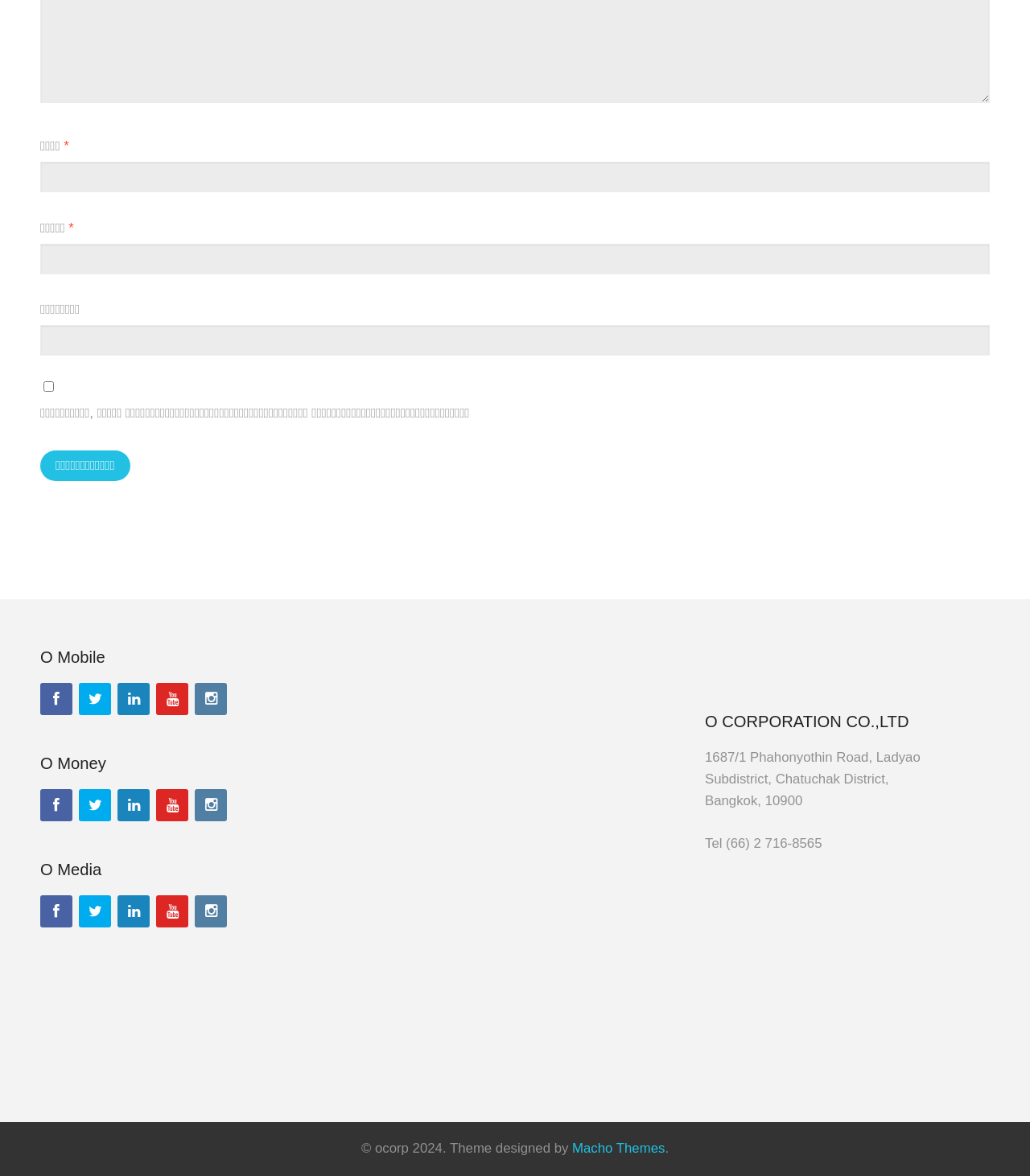Could you find the bounding box coordinates of the clickable area to complete this instruction: "Enter email"?

[0.039, 0.207, 0.961, 0.233]